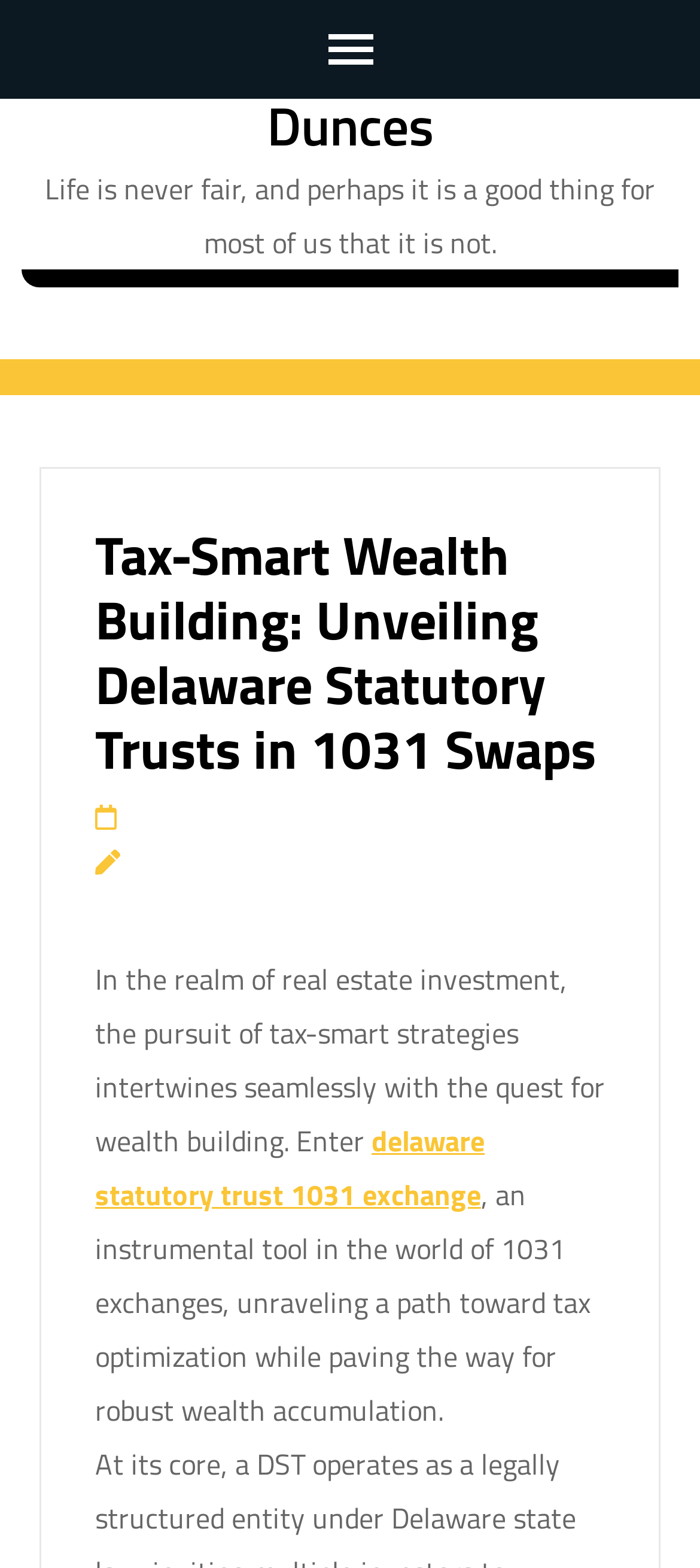Determine the bounding box for the UI element described here: "Dunces".

[0.381, 0.054, 0.619, 0.107]